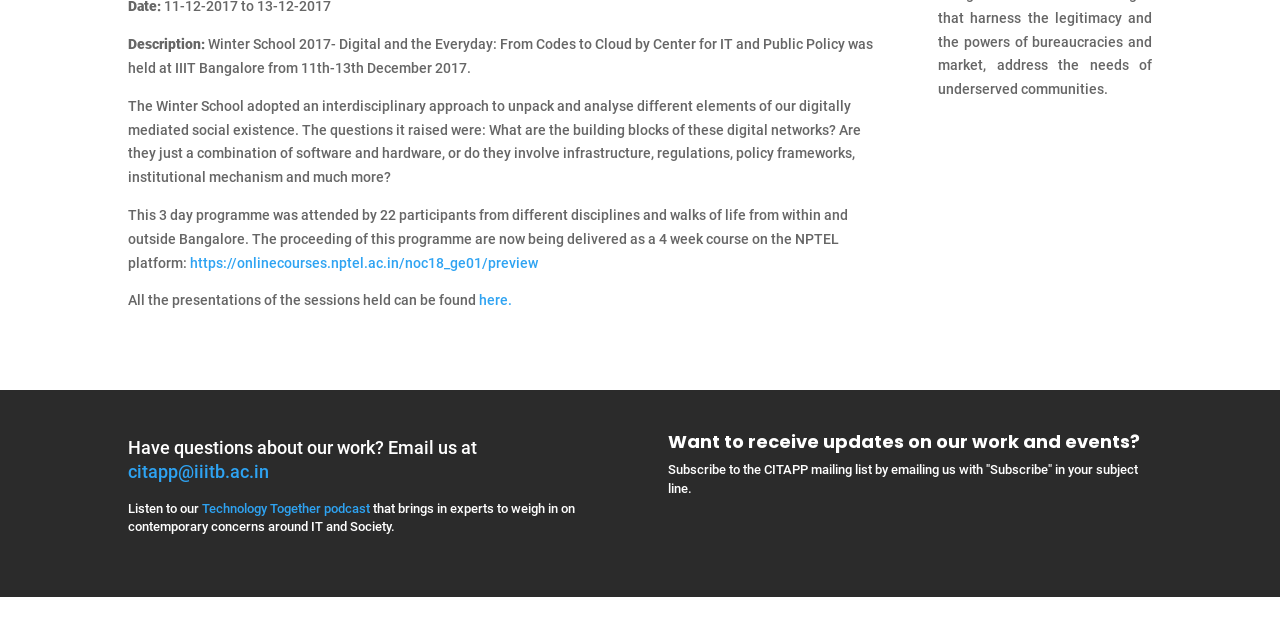Using the webpage screenshot and the element description Technology Together podcast, determine the bounding box coordinates. Specify the coordinates in the format (top-left x, top-left y, bottom-right x, bottom-right y) with values ranging from 0 to 1.

[0.155, 0.783, 0.289, 0.807]